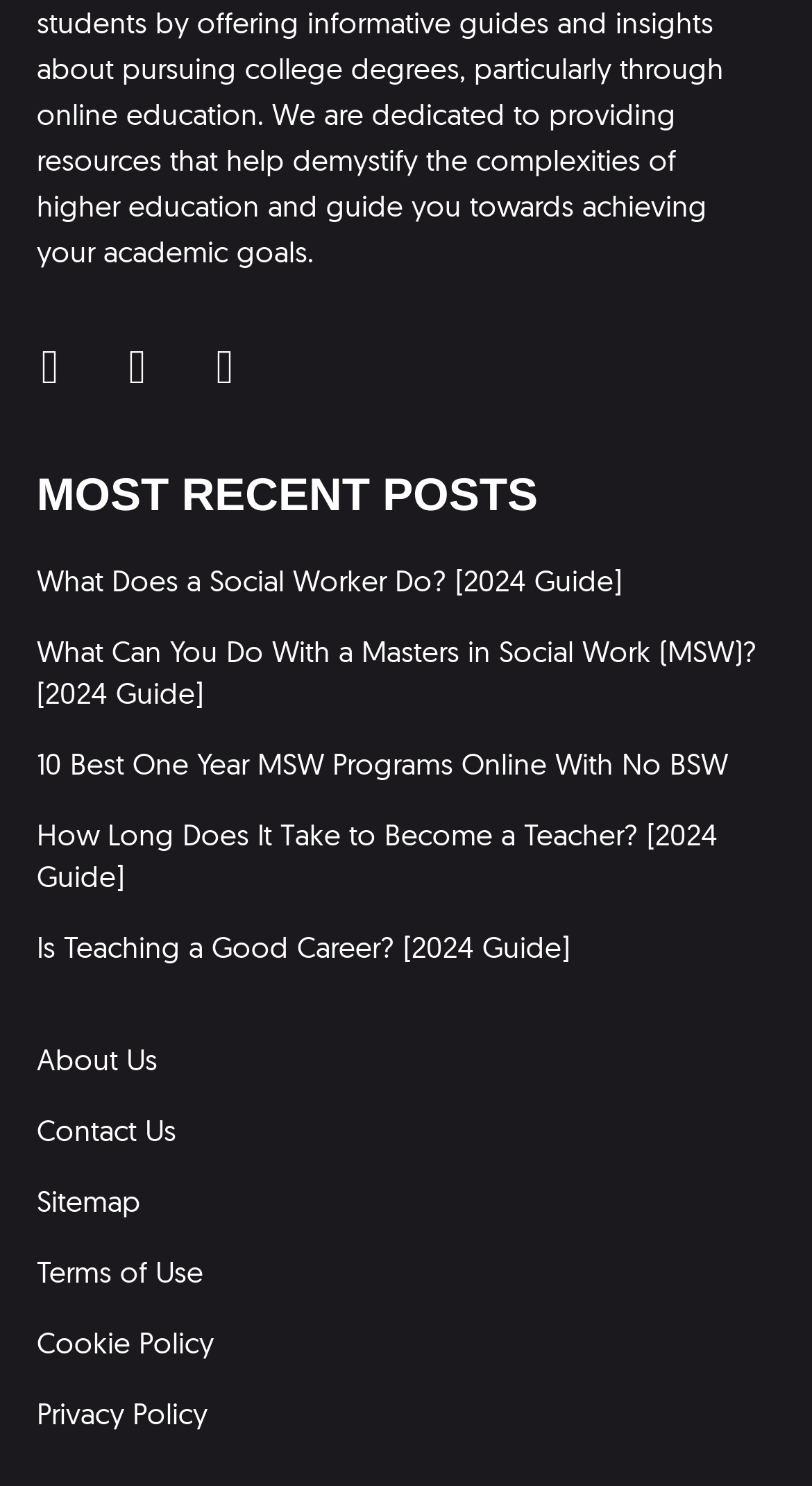Find the bounding box coordinates for the HTML element described as: "Privacy Policy". The coordinates should consist of four float values between 0 and 1, i.e., [left, top, right, bottom].

None